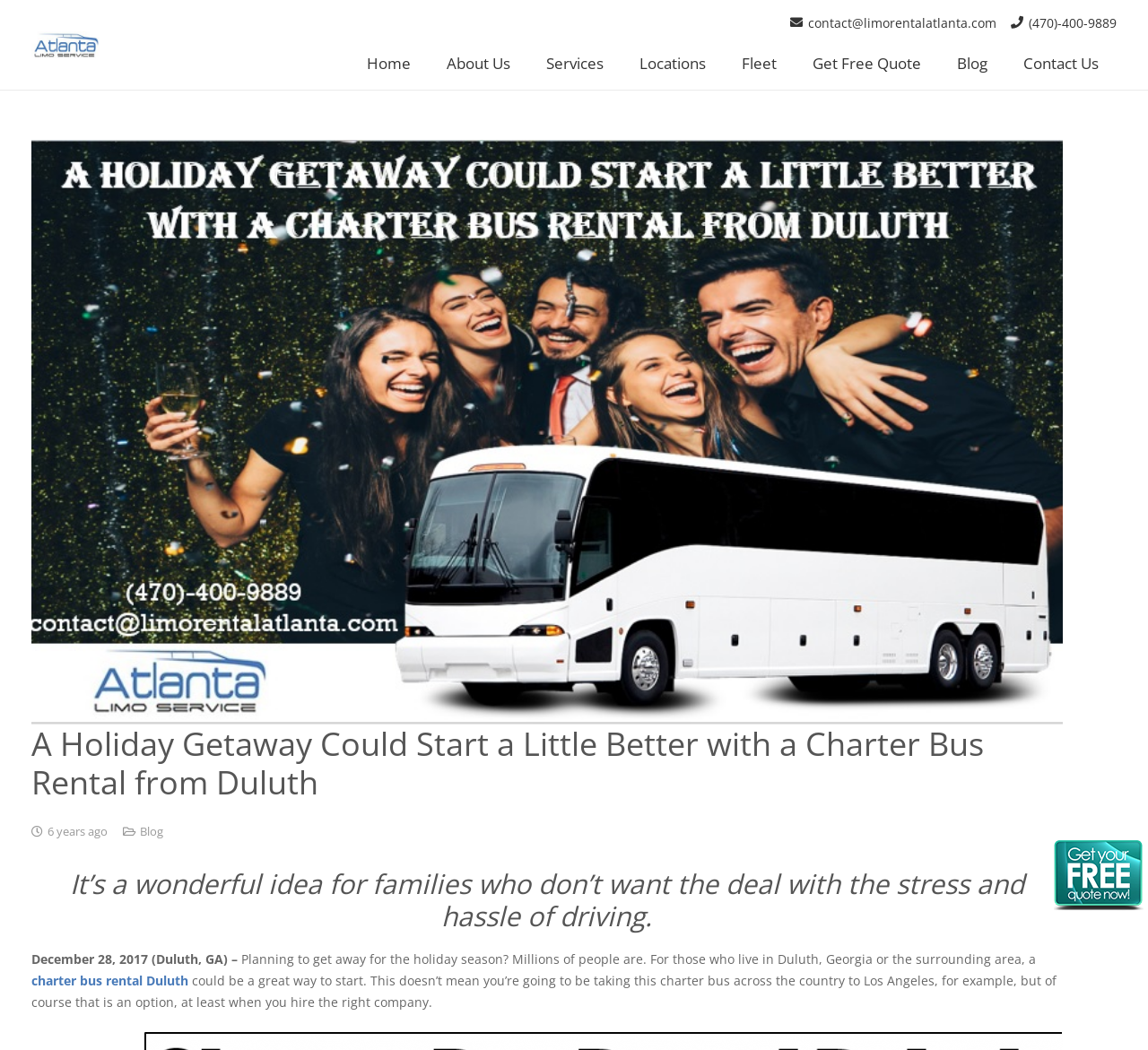Highlight the bounding box coordinates of the element that should be clicked to carry out the following instruction: "Call the phone number". The coordinates must be given as four float numbers ranging from 0 to 1, i.e., [left, top, right, bottom].

[0.881, 0.013, 0.973, 0.029]